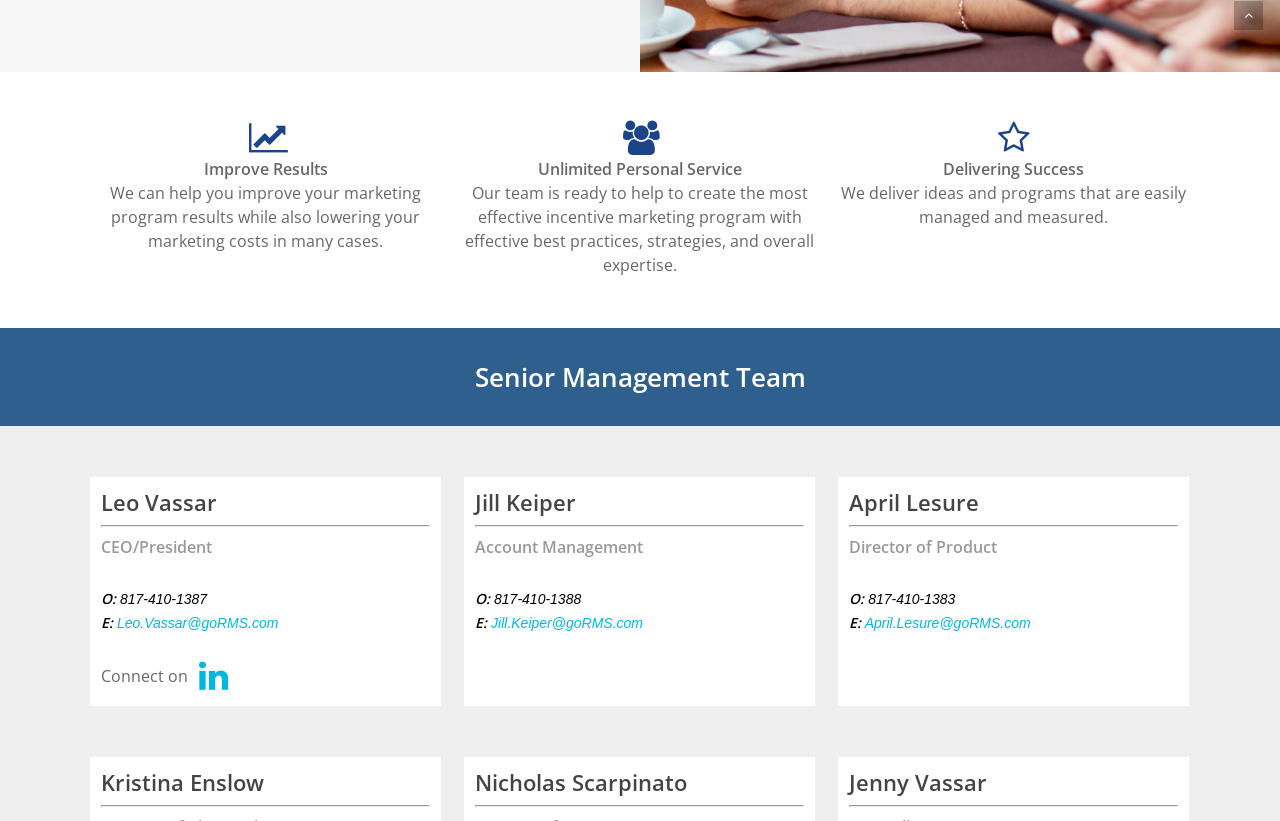Based on the element description April.Lesure@goRMS.com, identify the bounding box of the UI element in the given webpage screenshot. The coordinates should be in the format (top-left x, top-left y, bottom-right x, bottom-right y) and must be between 0 and 1.

[0.676, 0.749, 0.805, 0.769]